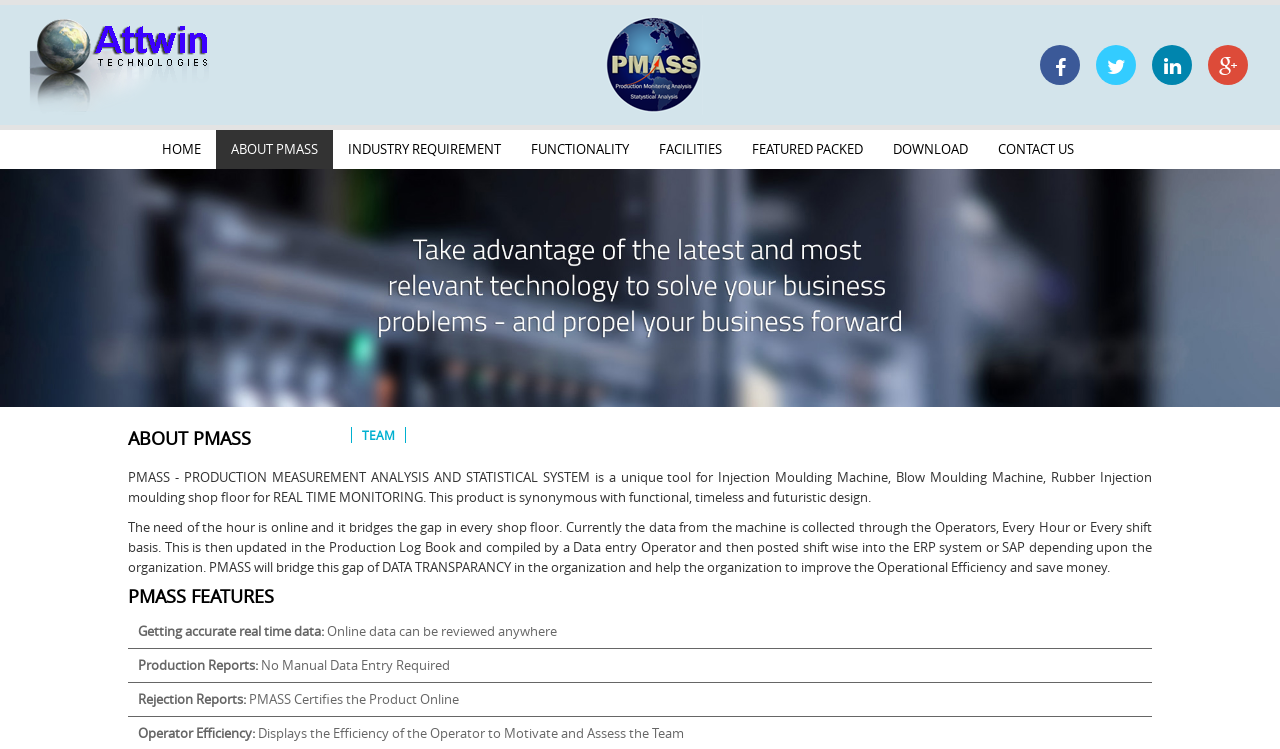What is PMASS?
Answer with a single word or short phrase according to what you see in the image.

PRODUCTION MEASUREMENT ANALYSIS AND STATISTICAL SYSTEM